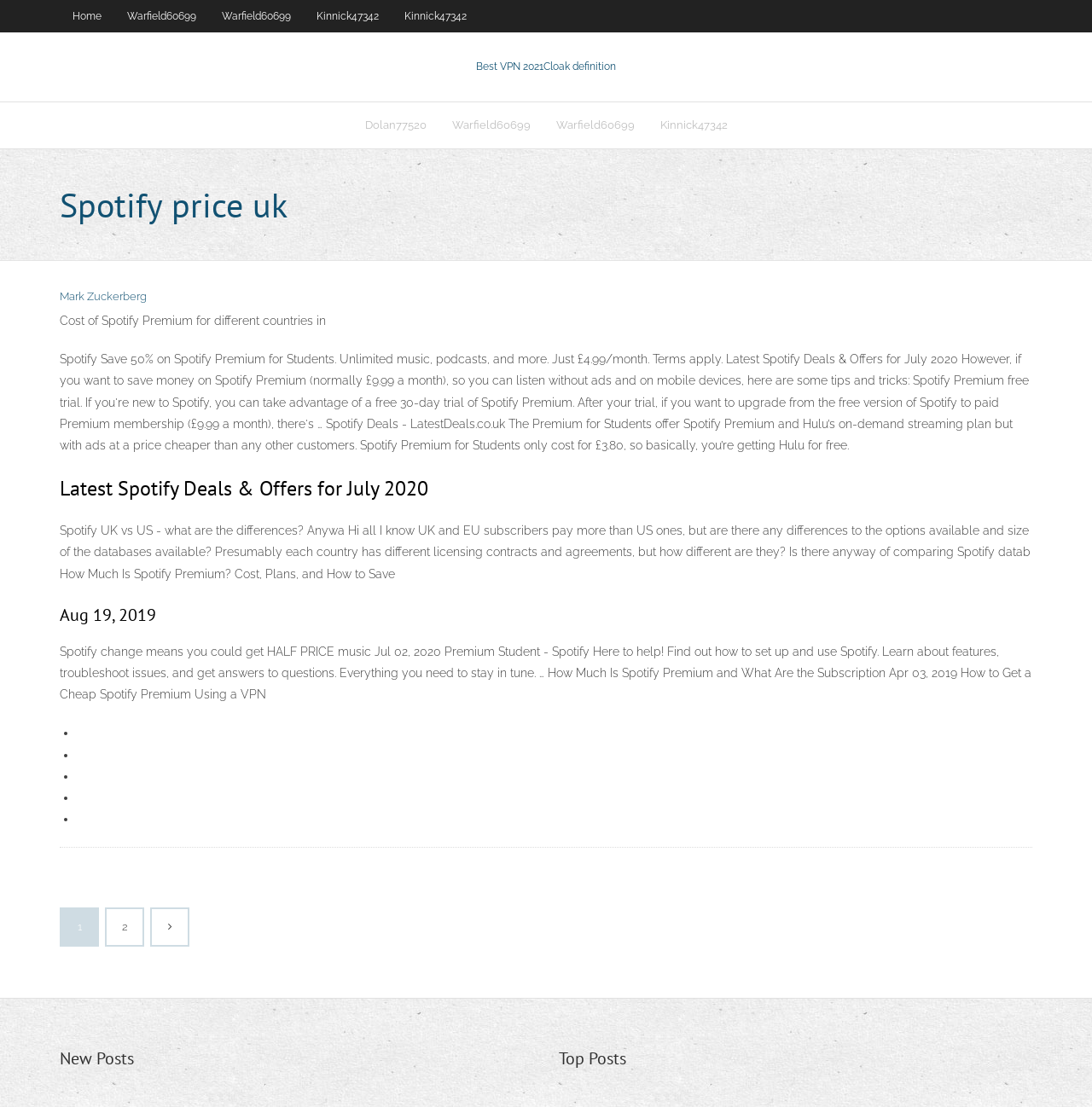Bounding box coordinates are specified in the format (top-left x, top-left y, bottom-right x, bottom-right y). All values are floating point numbers bounded between 0 and 1. Please provide the bounding box coordinate of the region this sentence describes: parent_node: 1 2

[0.139, 0.822, 0.172, 0.854]